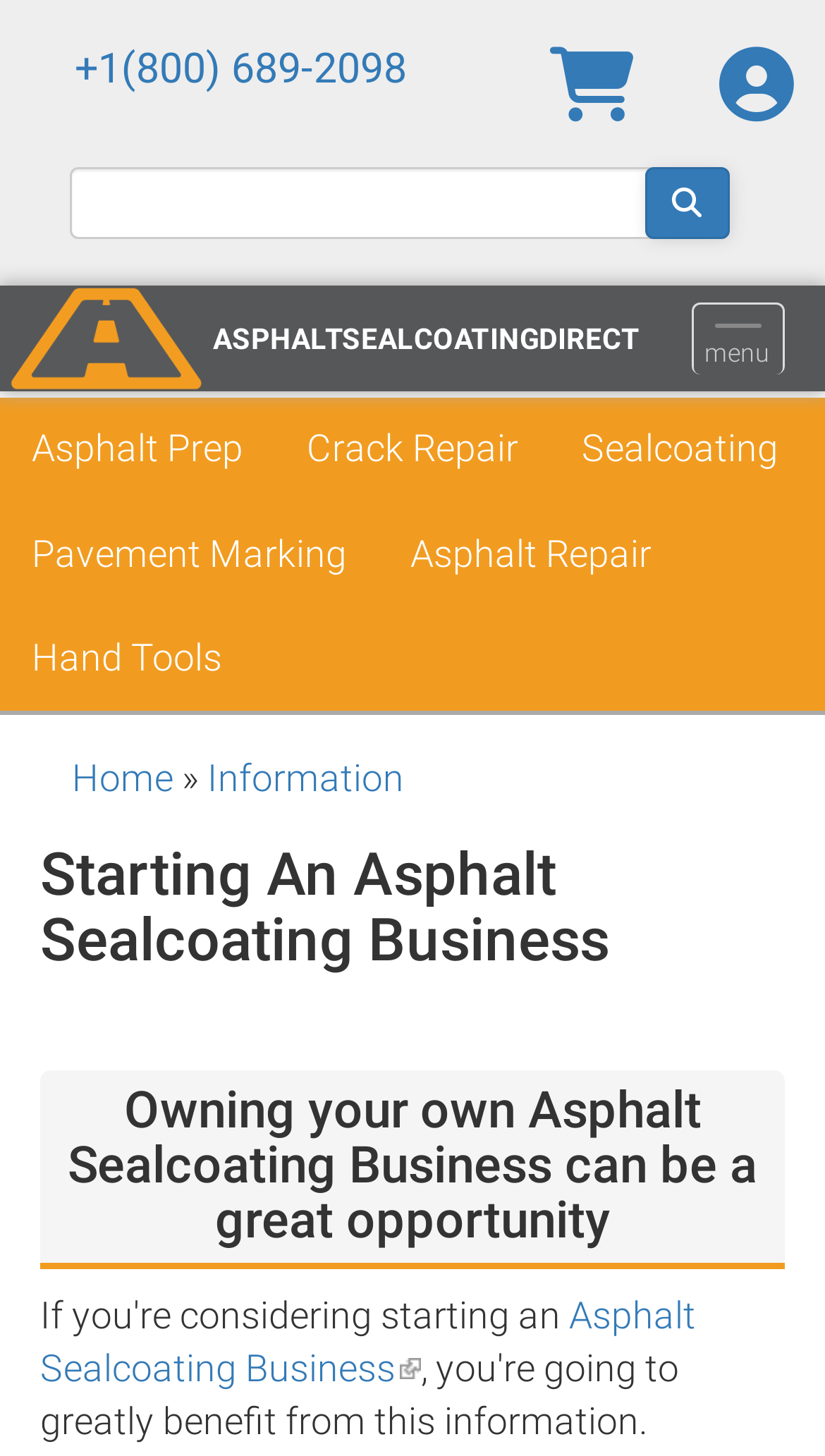What is the main heading displayed on the webpage? Please provide the text.

Starting An Asphalt Sealcoating Business